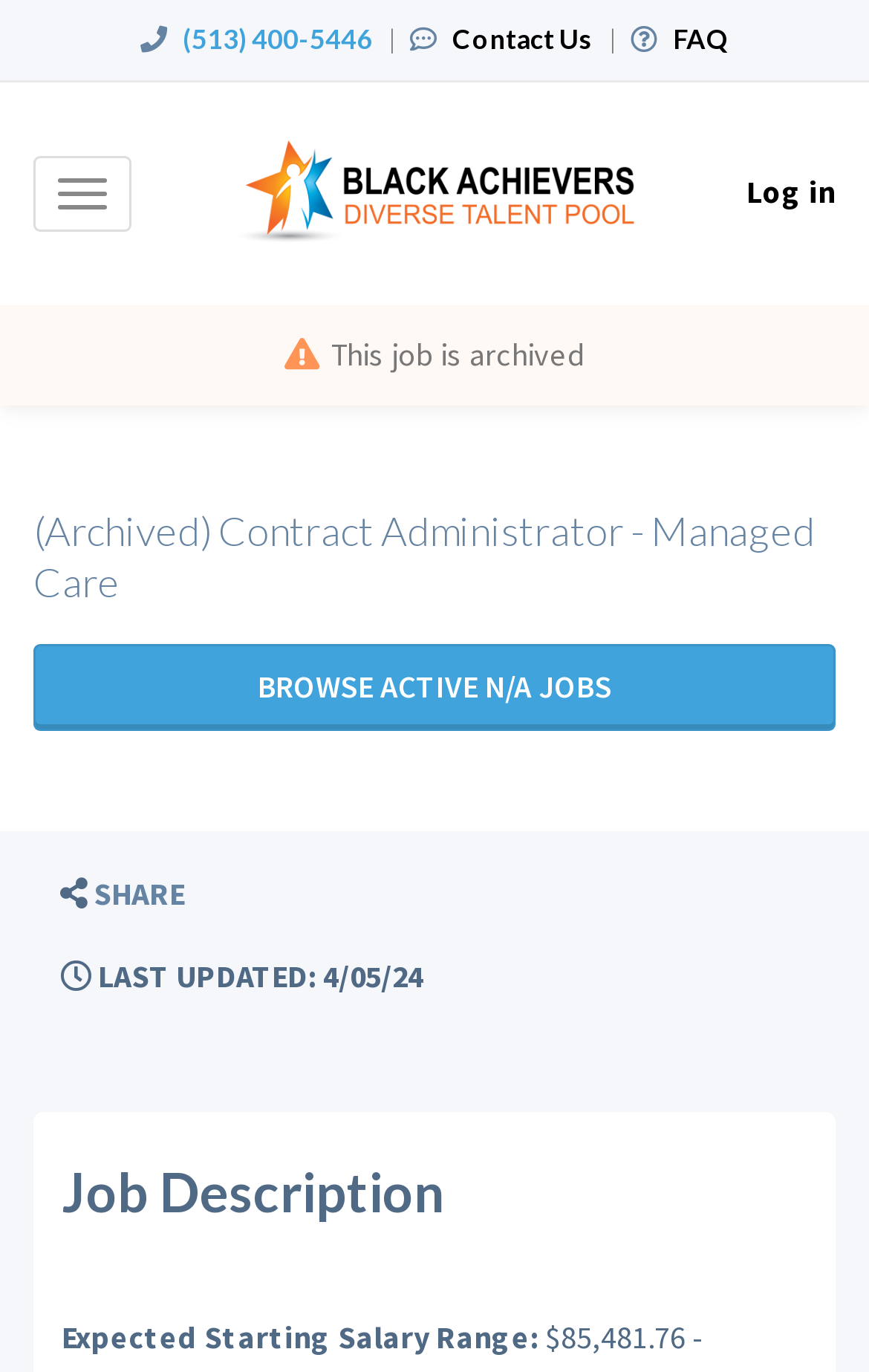Identify the bounding box coordinates of the clickable region to carry out the given instruction: "Log in".

[0.859, 0.12, 0.962, 0.161]